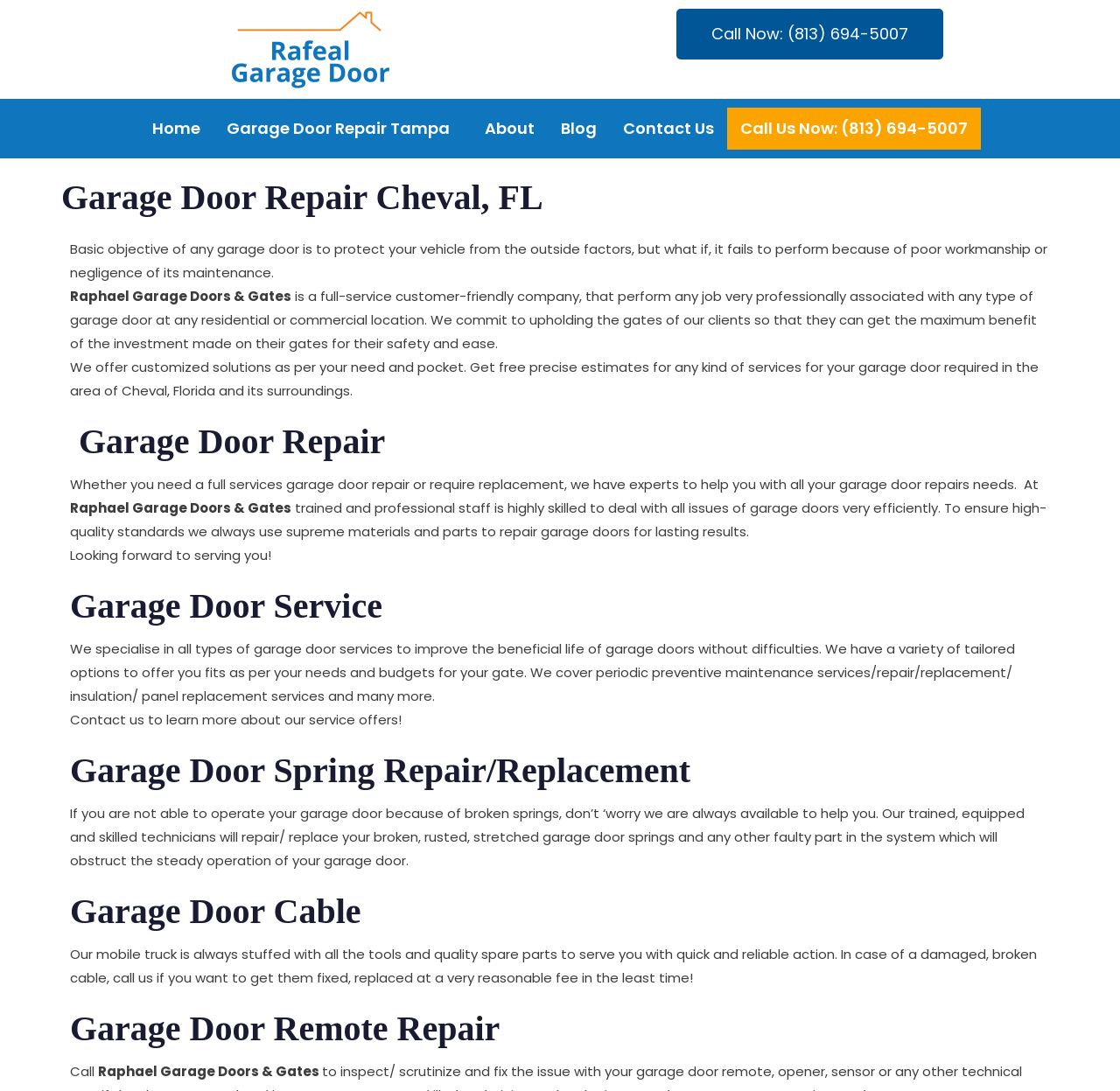Summarize the webpage comprehensively, mentioning all visible components.

The webpage is about Garage Door Repair Cheval, a company that offers 24/7 emergency service and same-day service guarantee. At the top left corner, there is a default logo image. Next to it, there is a call-to-action link "Call Now: (813) 694-5007". 

Below the logo, there is a navigation menu with links to "Home", "Garage Door Repair Tampa", "About", "Blog", "Contact Us", and another "Call Us Now" link. 

The main content of the webpage is divided into sections, each with a heading. The first section has a heading "Garage Door Repair Cheval, FL" and describes the importance of garage door maintenance. The second section has no heading but introduces Raphael Garage Doors & Gates as a full-service company that provides professional garage door services. 

The following sections have headings "Garage Door Repair", "Garage Door Service", "Garage Door Spring Repair/Replacement", "Garage Door Cable", and "Garage Door Remote Repair". Each section provides detailed information about the corresponding service, including the benefits and features of the service. 

Throughout the webpage, there are multiple instances of the company name "Raphael Garage Doors & Gates" and calls-to-action to contact the company for more information or to request service.